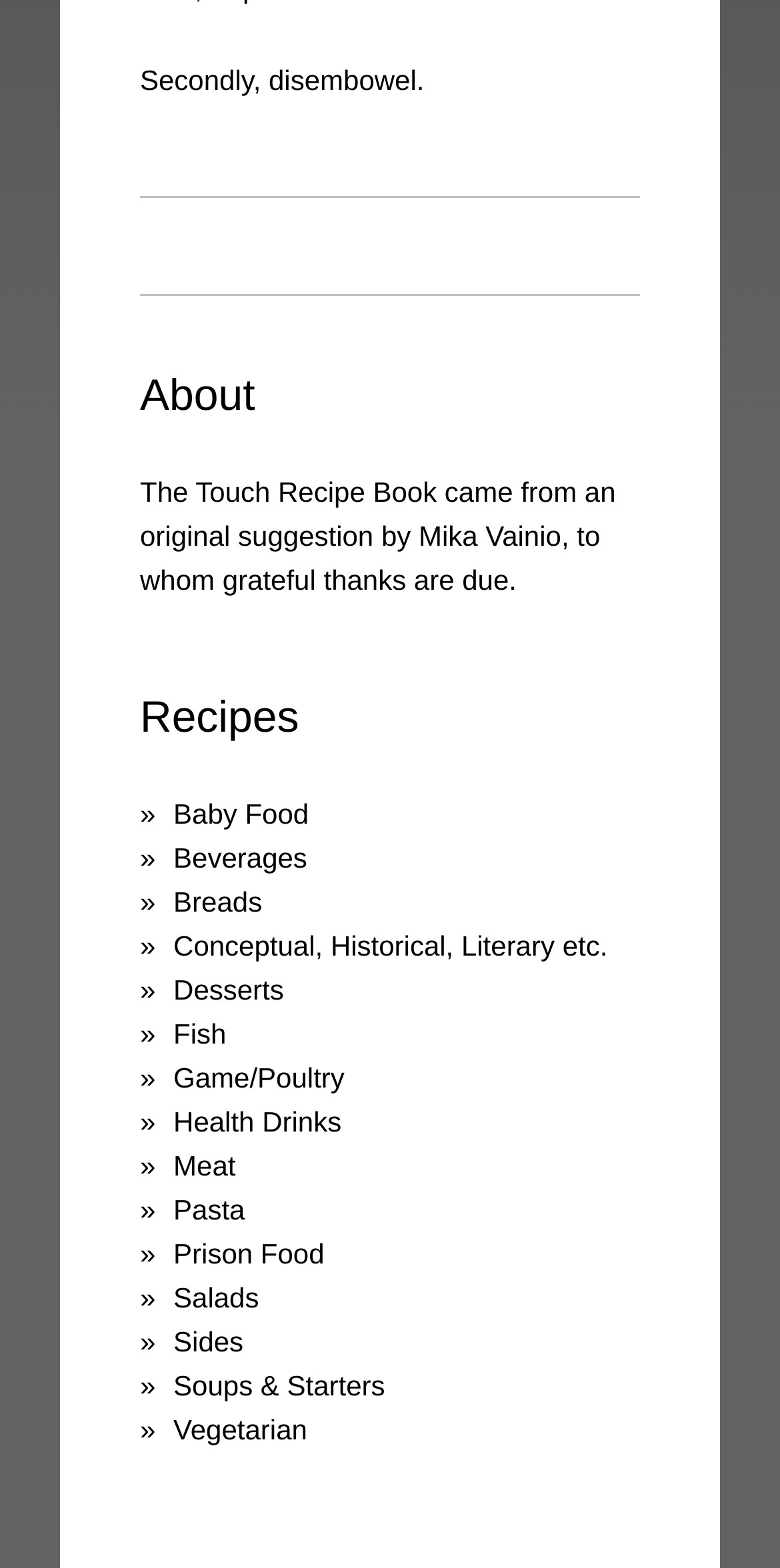Using the webpage screenshot, locate the HTML element that fits the following description and provide its bounding box: "Soups & Starters".

[0.222, 0.873, 0.494, 0.893]